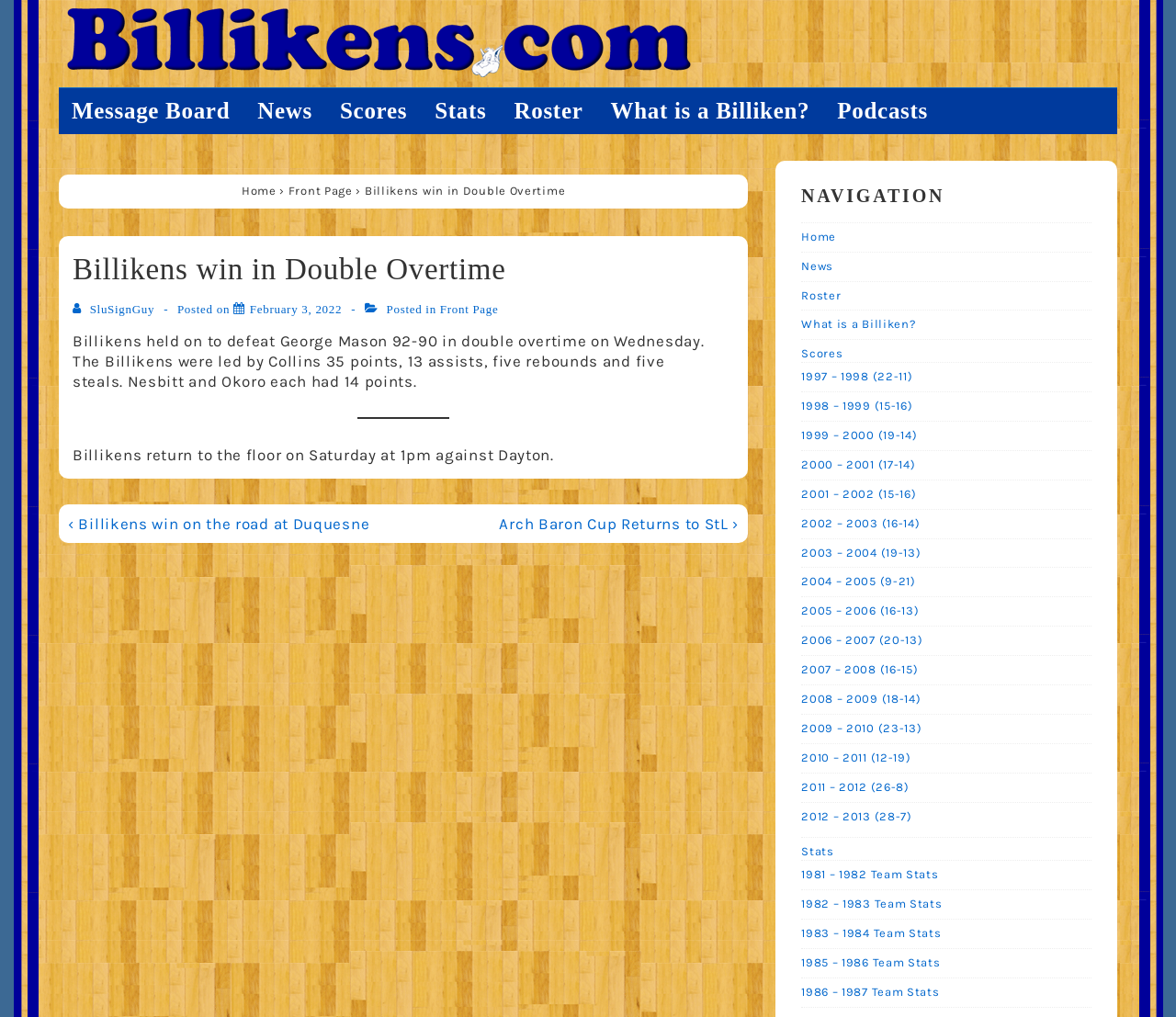Provide the bounding box coordinates of the area you need to click to execute the following instruction: "Go to the 'Front Page'".

[0.245, 0.181, 0.3, 0.194]